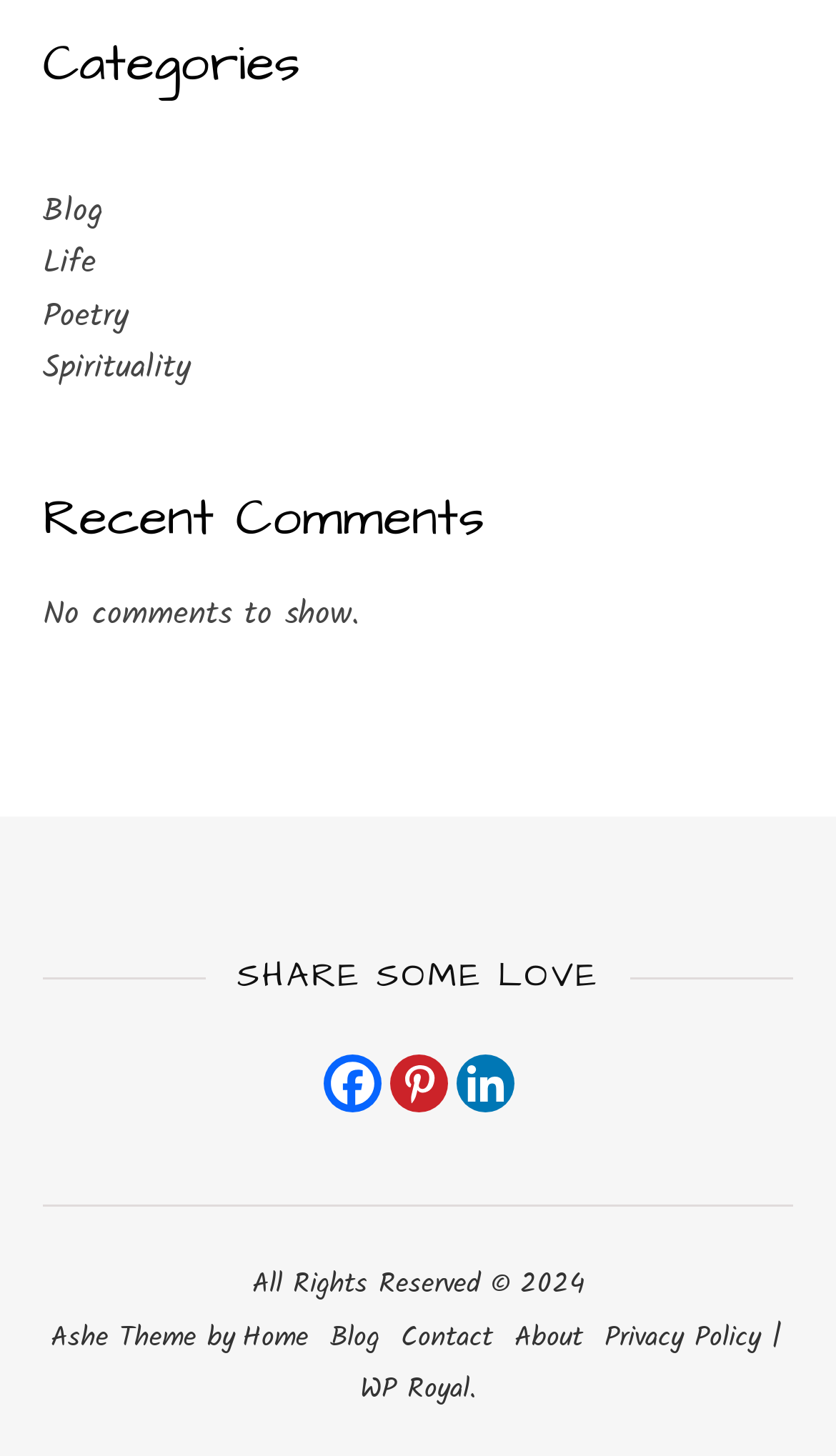Find the bounding box coordinates for the area you need to click to carry out the instruction: "Go to the 'Home' page". The coordinates should be four float numbers between 0 and 1, indicated as [left, top, right, bottom].

[0.29, 0.903, 0.369, 0.934]